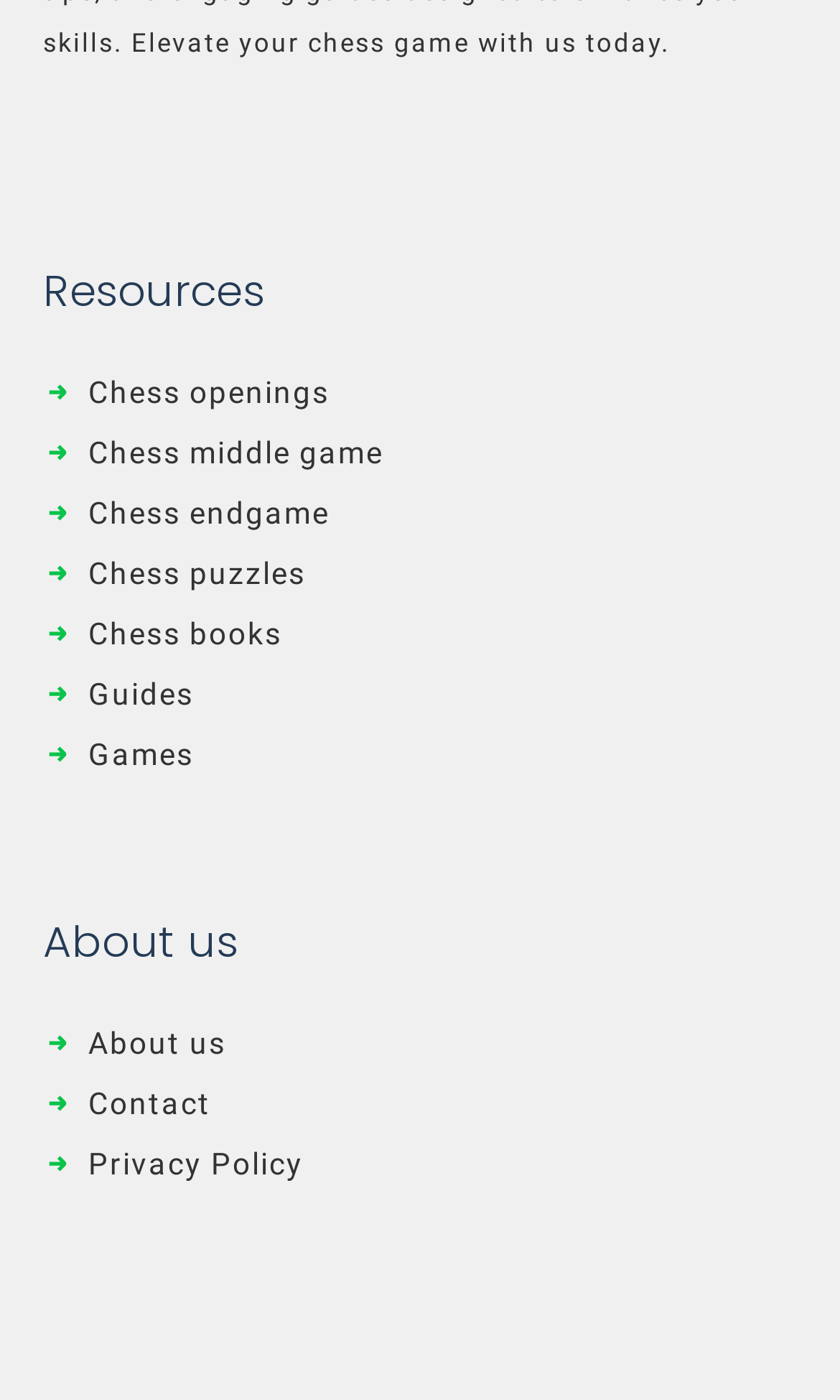Use a single word or phrase to answer the question:
What is the second section on the webpage?

About us